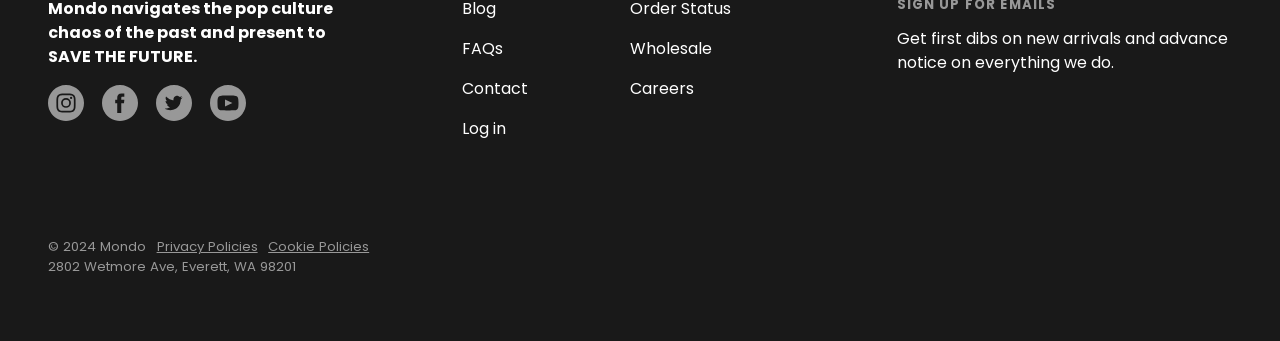Locate the bounding box coordinates of the area that needs to be clicked to fulfill the following instruction: "Log in". The coordinates should be in the format of four float numbers between 0 and 1, namely [left, top, right, bottom].

[0.361, 0.344, 0.395, 0.415]